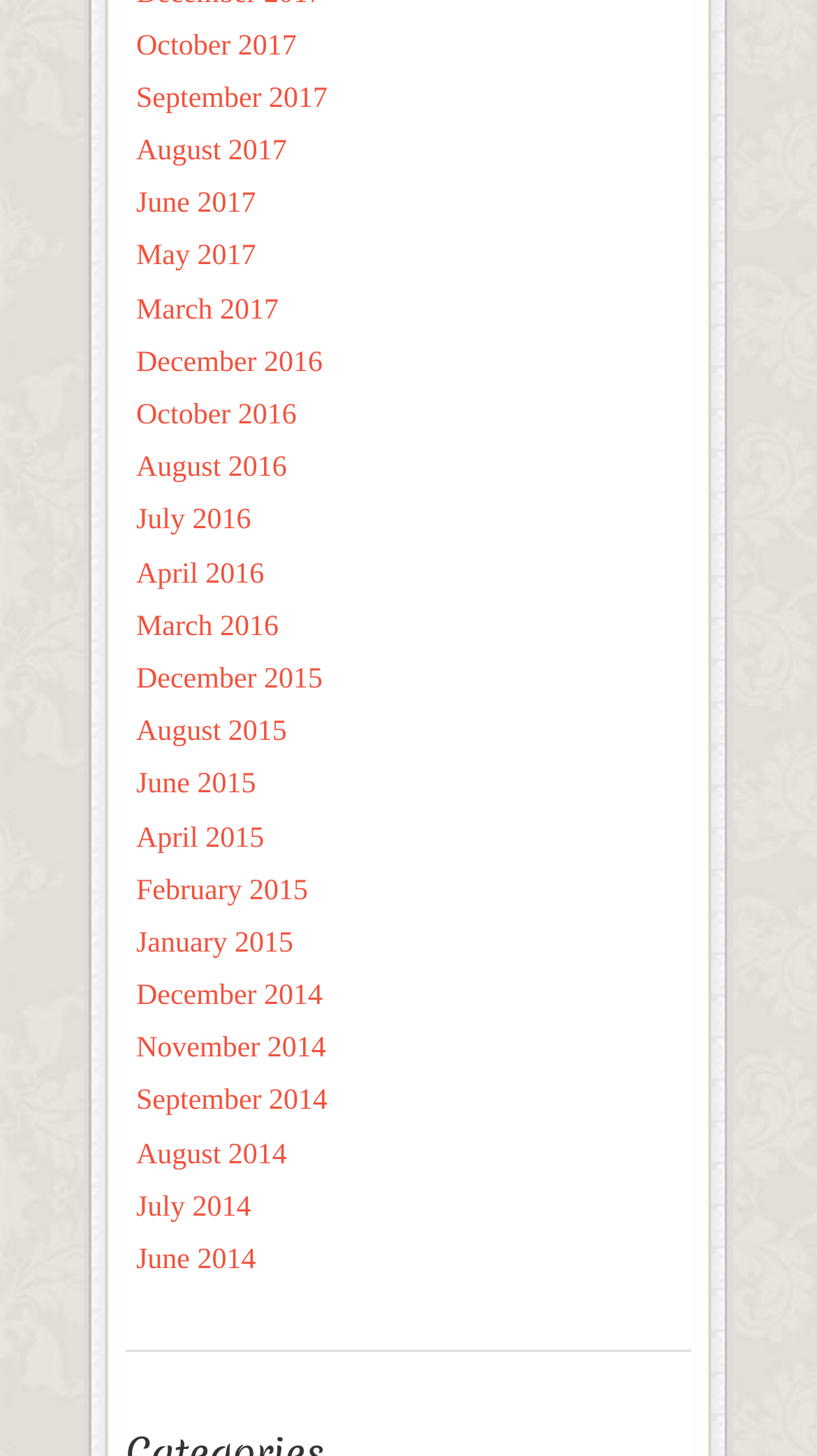Please locate the clickable area by providing the bounding box coordinates to follow this instruction: "view May 2017".

[0.167, 0.166, 0.313, 0.188]